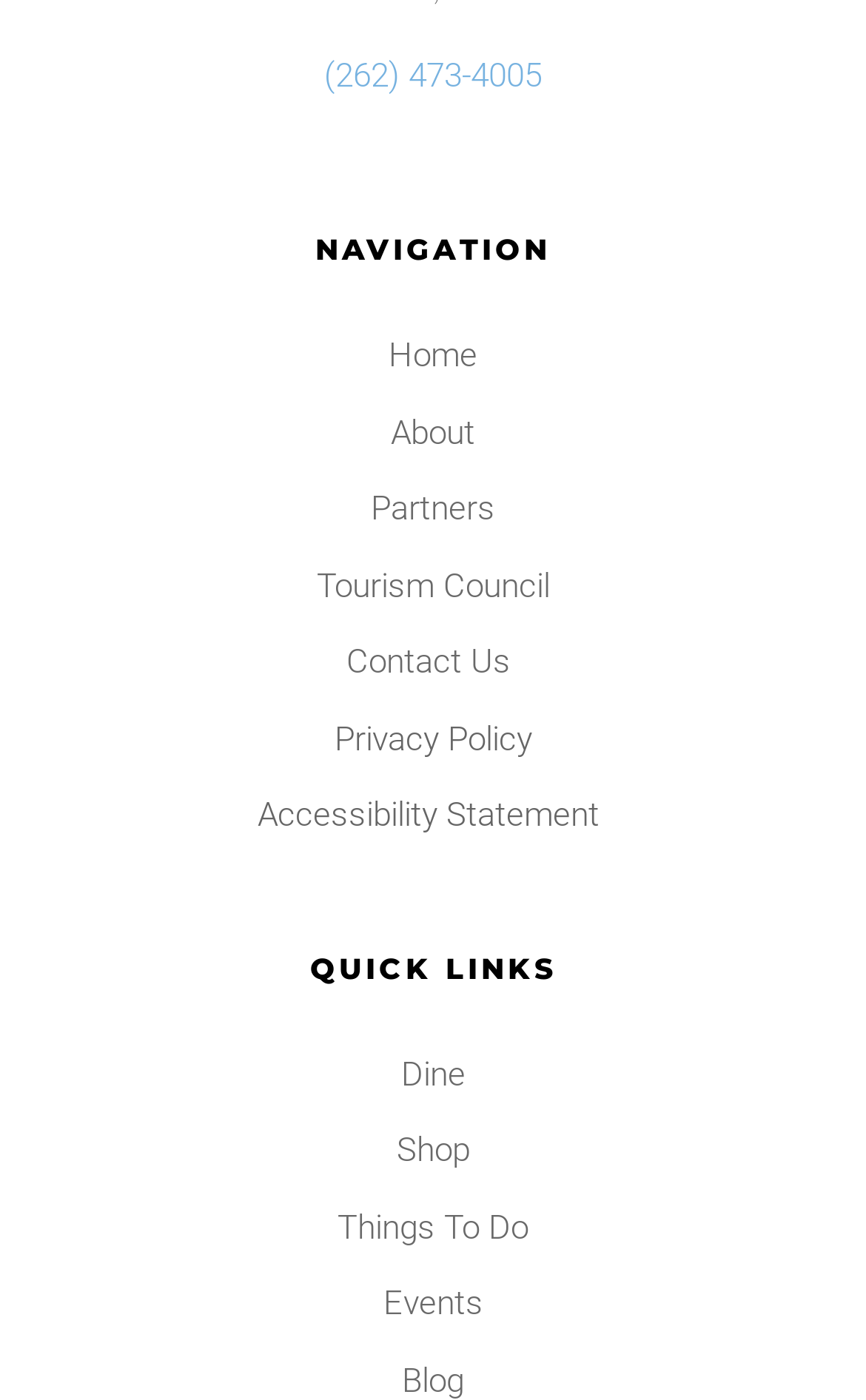Find the bounding box coordinates of the element I should click to carry out the following instruction: "go to About".

[0.451, 0.294, 0.549, 0.323]